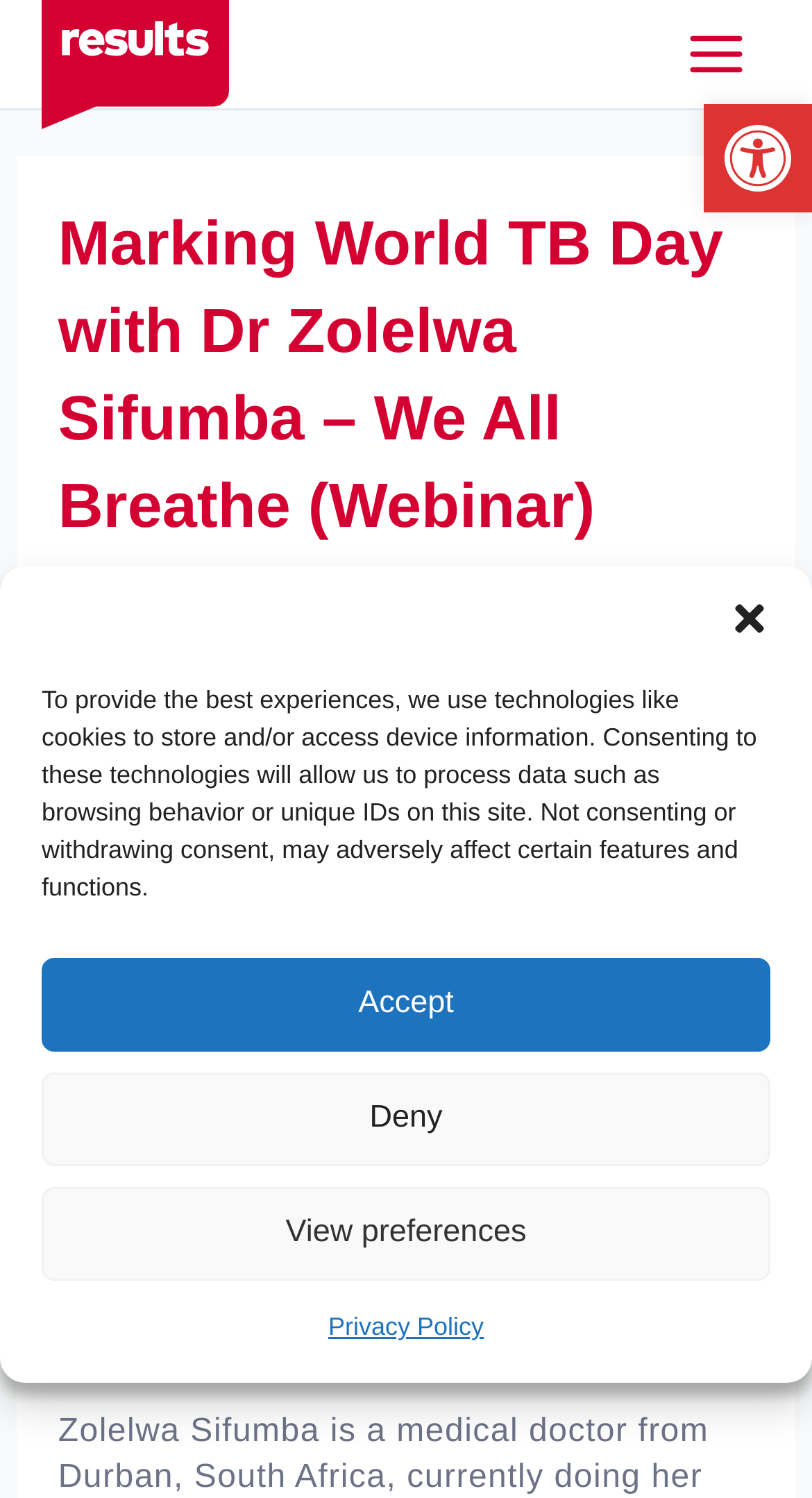Explain the webpage's design and content in an elaborate manner.

The webpage is about marking World TB Day with Dr. Zolelwa Sifumba, featuring a webinar titled "We All Breathe". At the top right corner, there is a button to open the toolbar accessibility tools, accompanied by an image labeled "Accessibility Tools". 

Below the toolbar, a dialog box appears, prompting users to manage their cookie consent. This dialog box contains a close button at the top right corner, followed by a descriptive text explaining the use of technologies like cookies to store and/or access device information. There are three buttons at the bottom of the dialog box: "Accept", "Deny", and "View preferences". Additionally, a link to the "Privacy Policy" is provided.

At the top left corner, there is a link to "Results UK". Next to it, a button labeled "Main Menu" is situated, accompanied by an image. 

The main content of the webpage is divided into sections. The first section features a heading that reads "Marking World TB Day with Dr Zolelwa Sifumba – We All Breathe (Webinar)", followed by a subheading with the date and time "13/06/2024 8:58 am". 

Below the headings, a paragraph of text describes Dr. Zolelwa Sifumba's experience of surviving multidrug-resistant Tuberculosis and working as a healthcare professional in a low-resource setting. The text also explains how the coronavirus pandemic has affected her plans to meet with decision-makers in London.